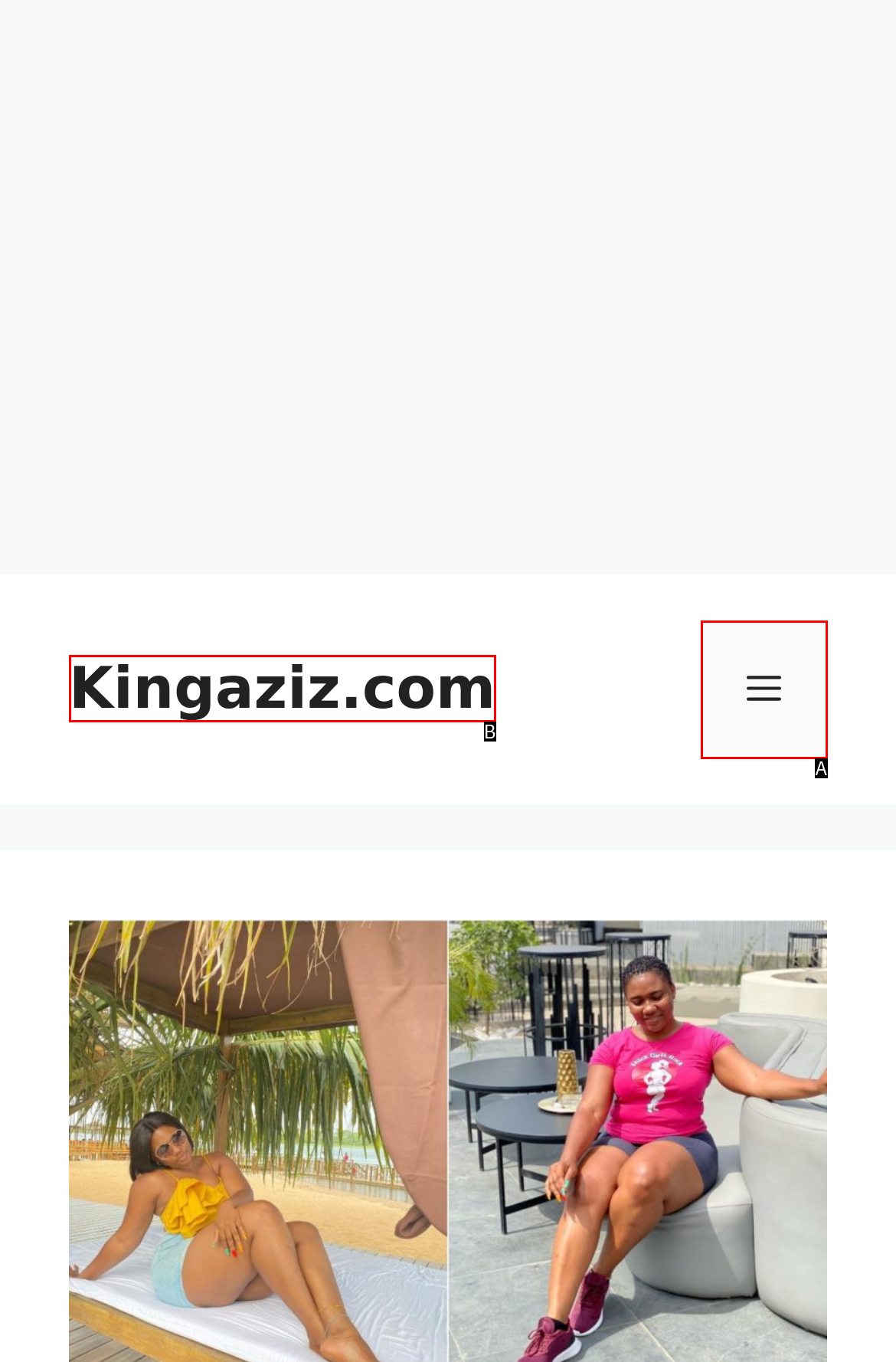Based on the description: Menu, find the HTML element that matches it. Provide your answer as the letter of the chosen option.

A